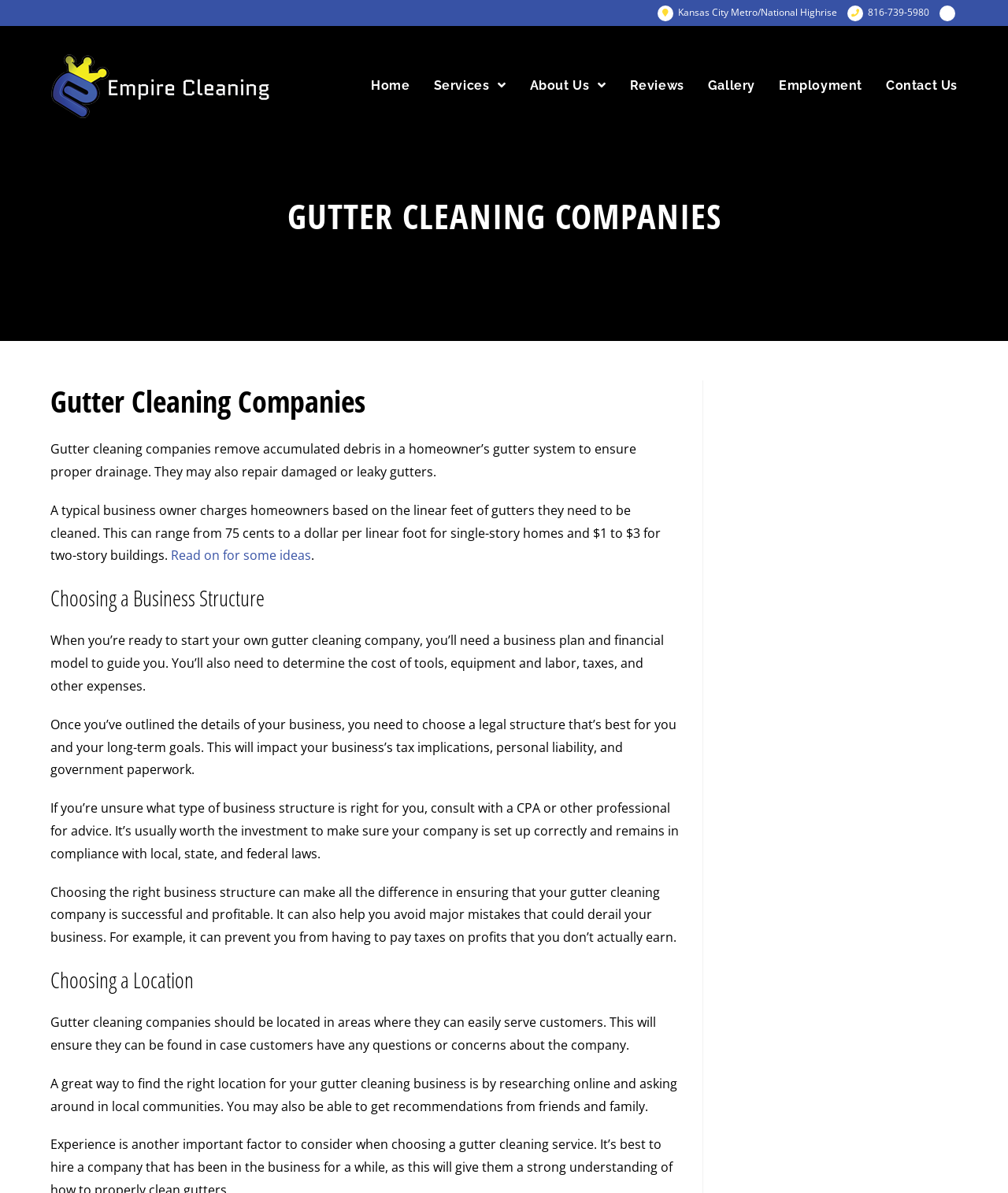Using the provided element description: "Contact Us", determine the bounding box coordinates of the corresponding UI element in the screenshot.

[0.867, 0.028, 0.962, 0.116]